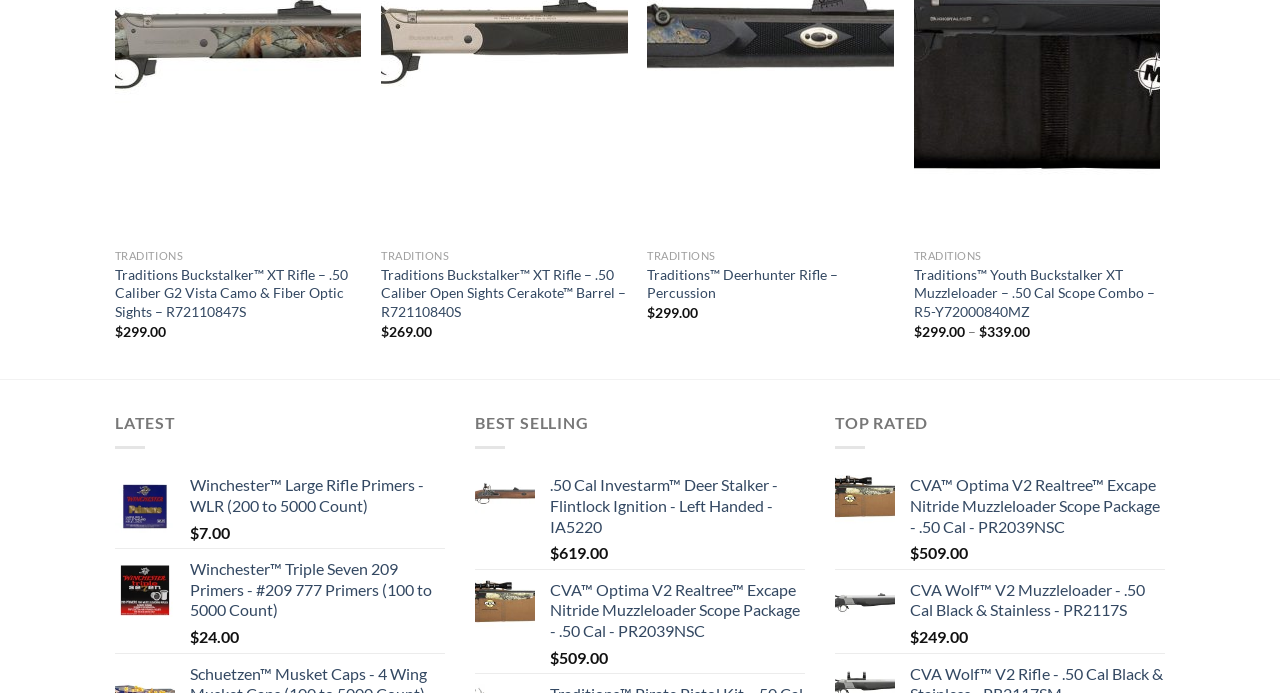From the given element description: "Traditions™ Deerhunter Rifle – Percussion", find the bounding box for the UI element. Provide the coordinates as four float numbers between 0 and 1, in the order [left, top, right, bottom].

[0.506, 0.383, 0.698, 0.437]